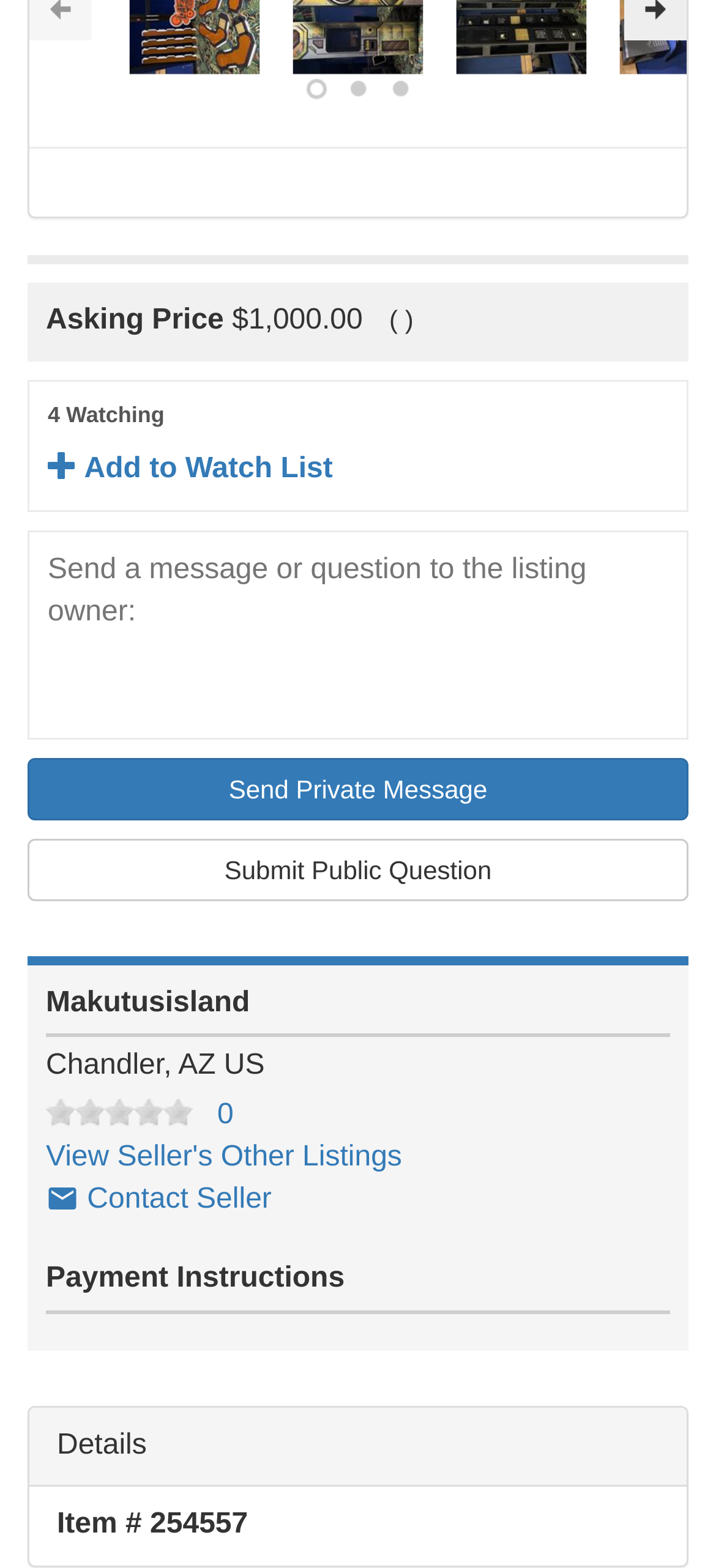Please determine the bounding box coordinates of the area that needs to be clicked to complete this task: 'go to home page'. The coordinates must be four float numbers between 0 and 1, formatted as [left, top, right, bottom].

None